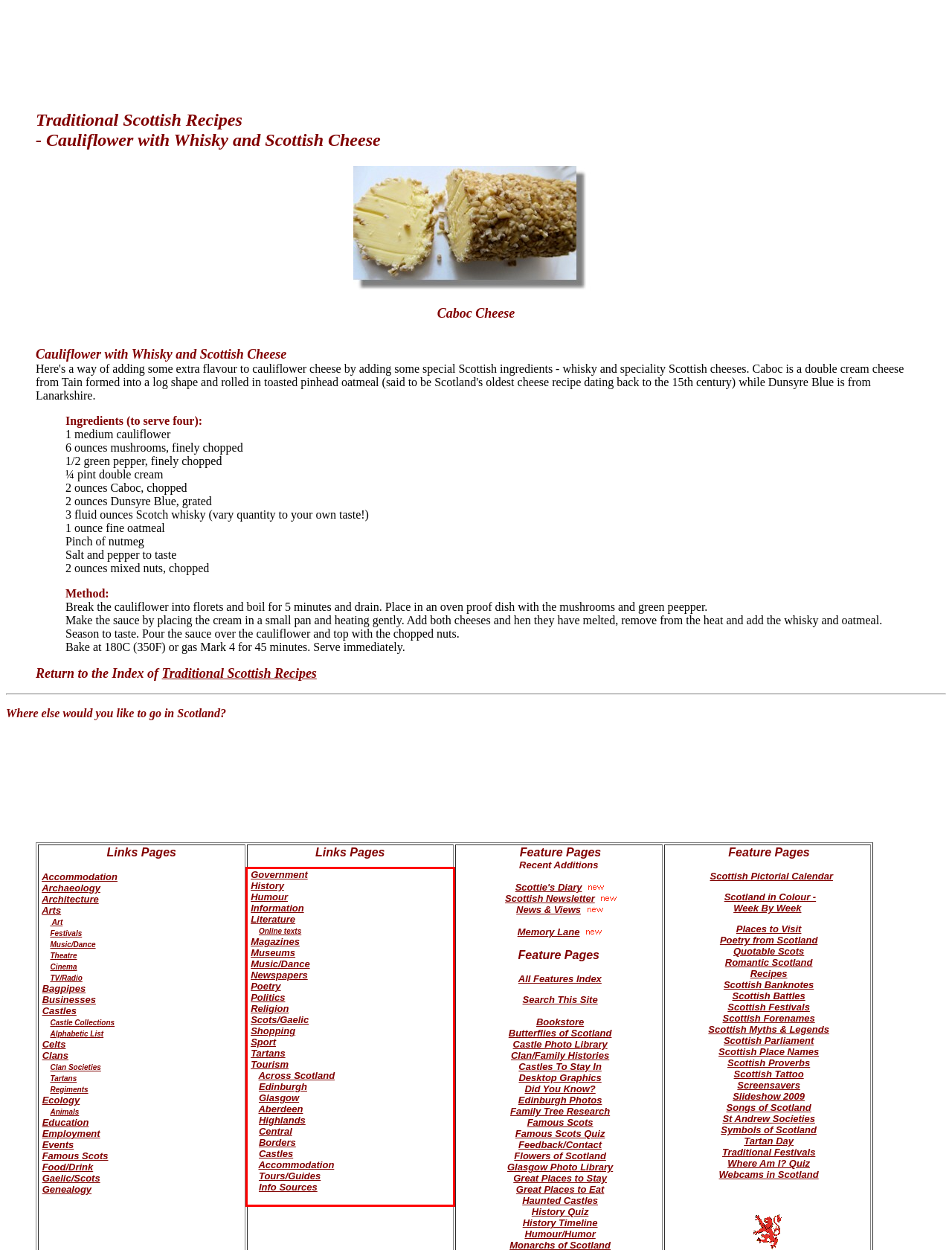Your task is to recognize and extract the text content from the UI element enclosed in the red bounding box on the webpage screenshot.

Government History Humour Information Literature Online texts Magazines Museums Music/Dance Newspapers Poetry Politics Religion Scots/Gaelic Shopping Sport Tartans Tourism Across Scotland Edinburgh Glasgow Aberdeen Highlands Central Borders Castles Accommodation Tours/Guides Info Sources